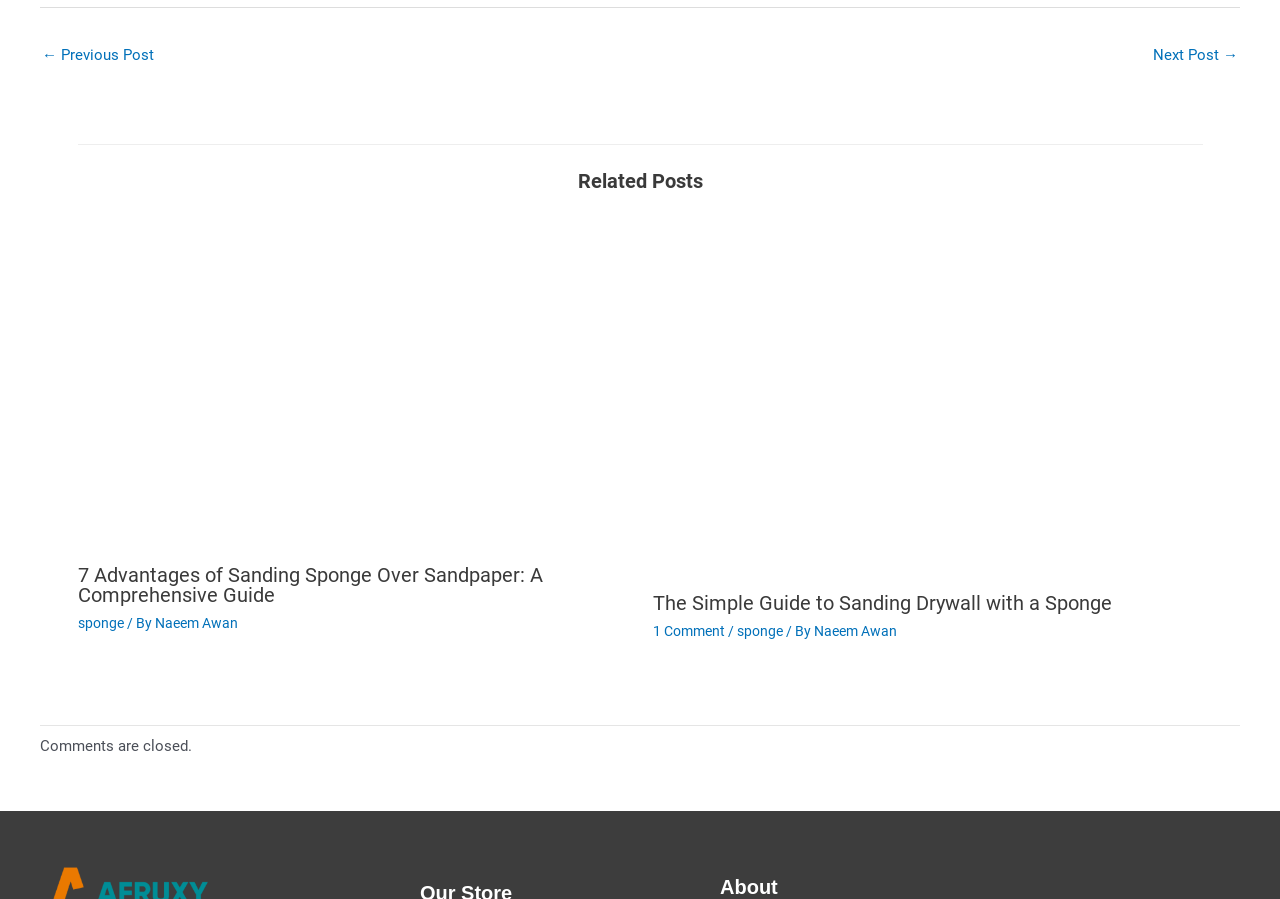What is the title of the first related post?
Please provide a single word or phrase as the answer based on the screenshot.

7 Advantages of Sanding Sponge Over Sandpaper